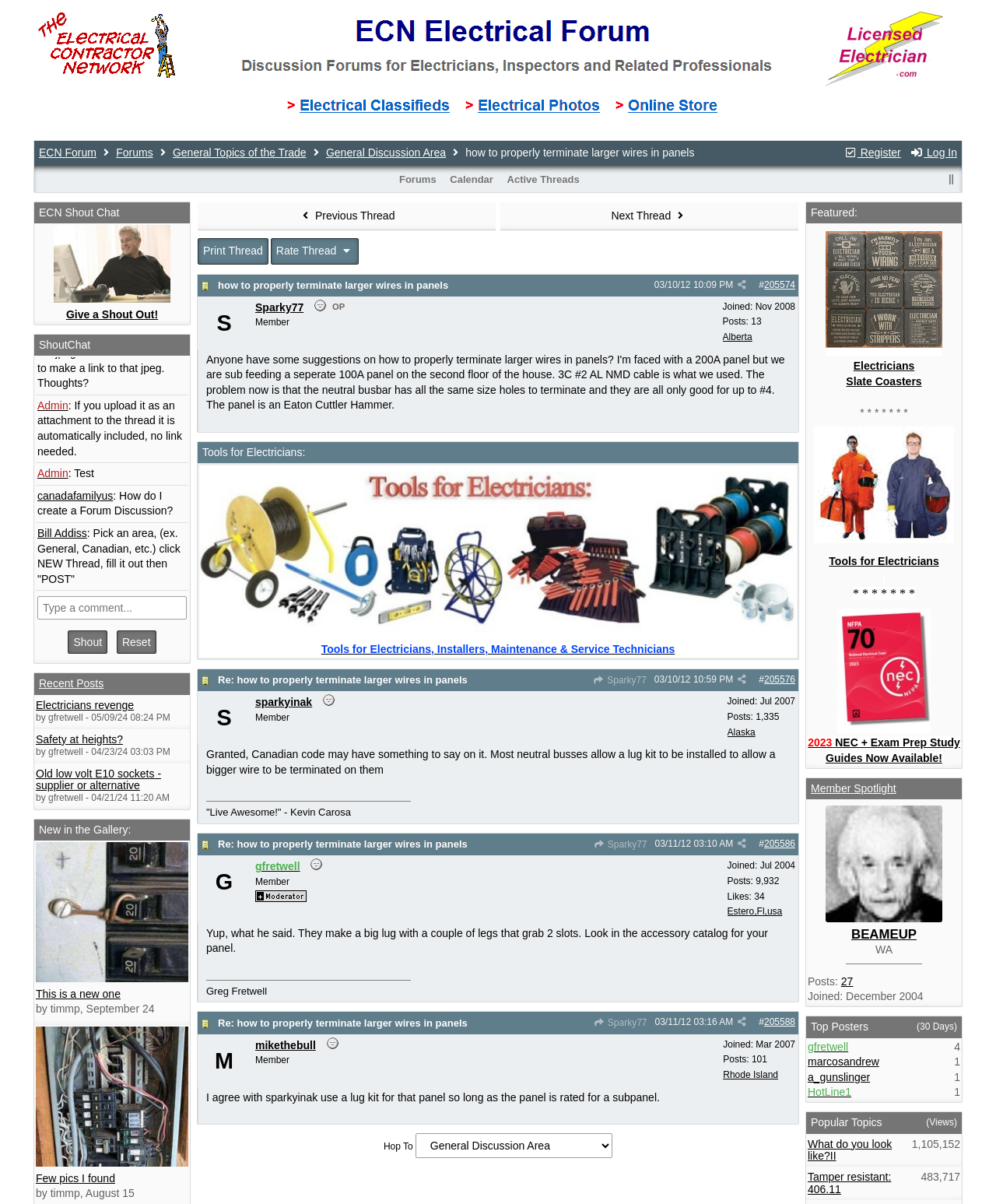What is the topic of the latest ShoutChat message?
Offer a detailed and exhaustive answer to the question.

The latest ShoutChat message is from 'Admin' and the topic is 'Test', as indicated by the text 'Shout @ 01/27/24 01:48 AM' followed by 'Admin: Test'.